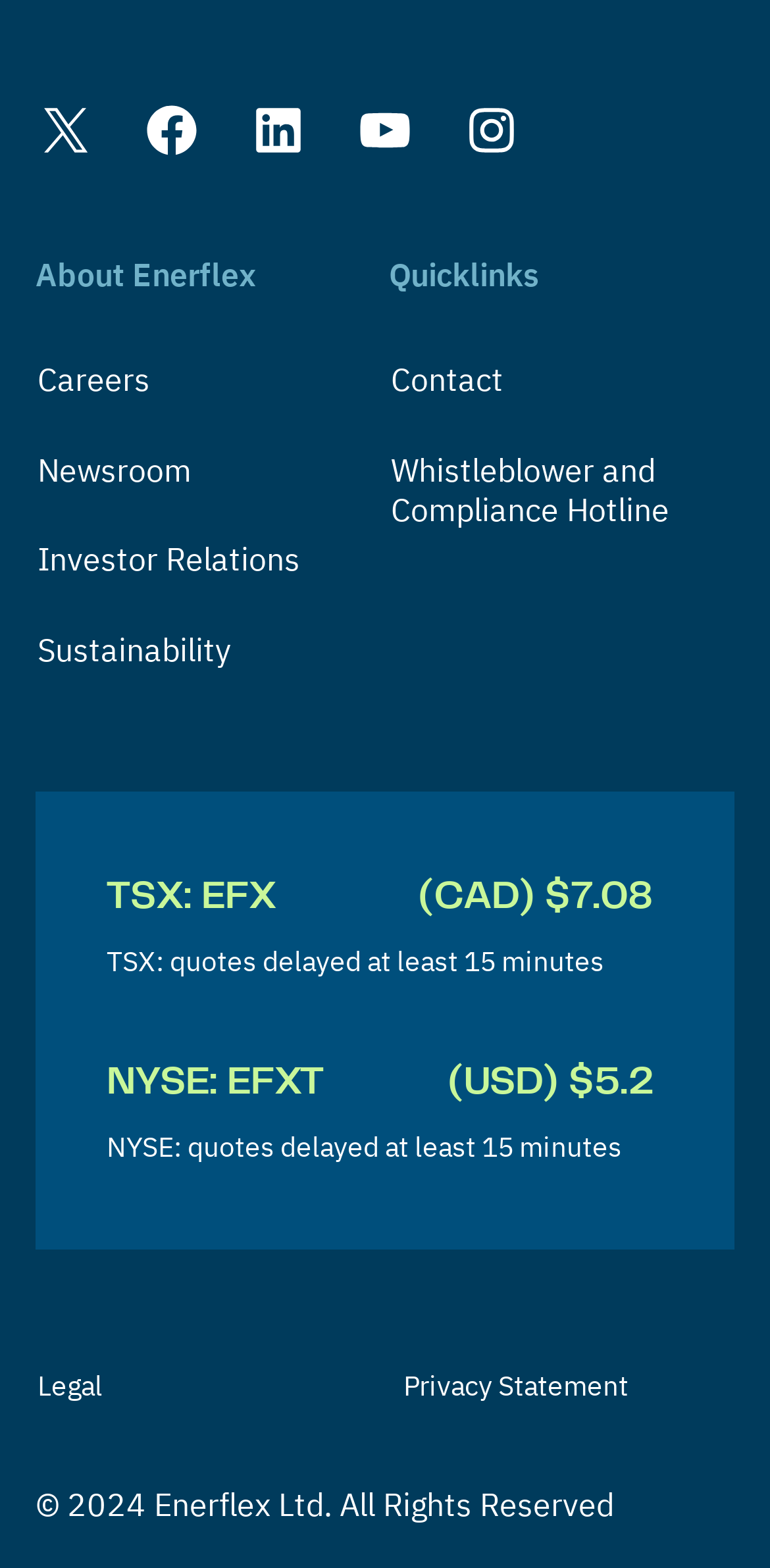Answer the following query with a single word or phrase:
How many navigation sections are available in the footer?

3